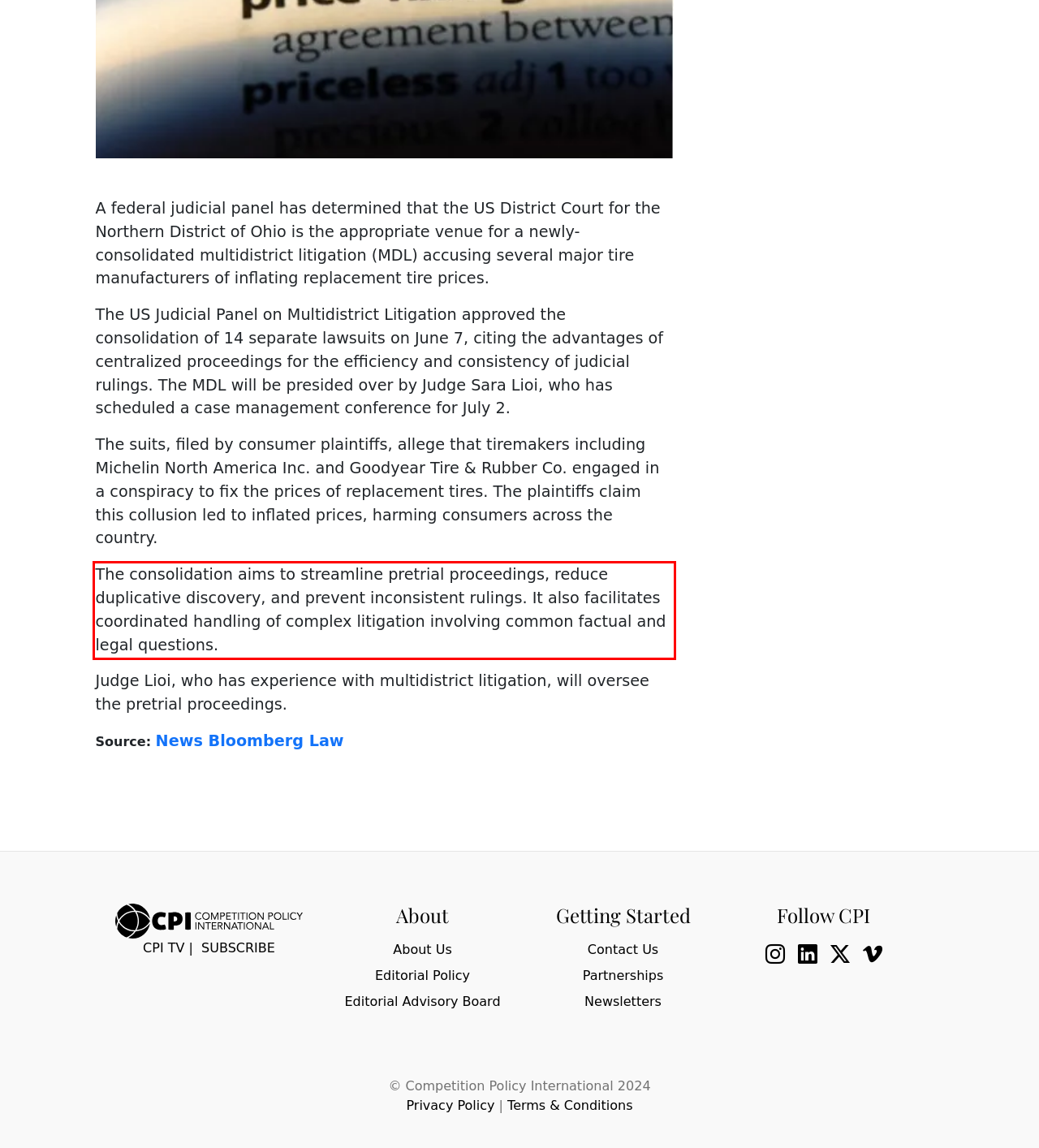Please extract the text content from the UI element enclosed by the red rectangle in the screenshot.

The consolidation aims to streamline pretrial proceedings, reduce duplicative discovery, and prevent inconsistent rulings. It also facilitates coordinated handling of complex litigation involving common factual and legal questions.